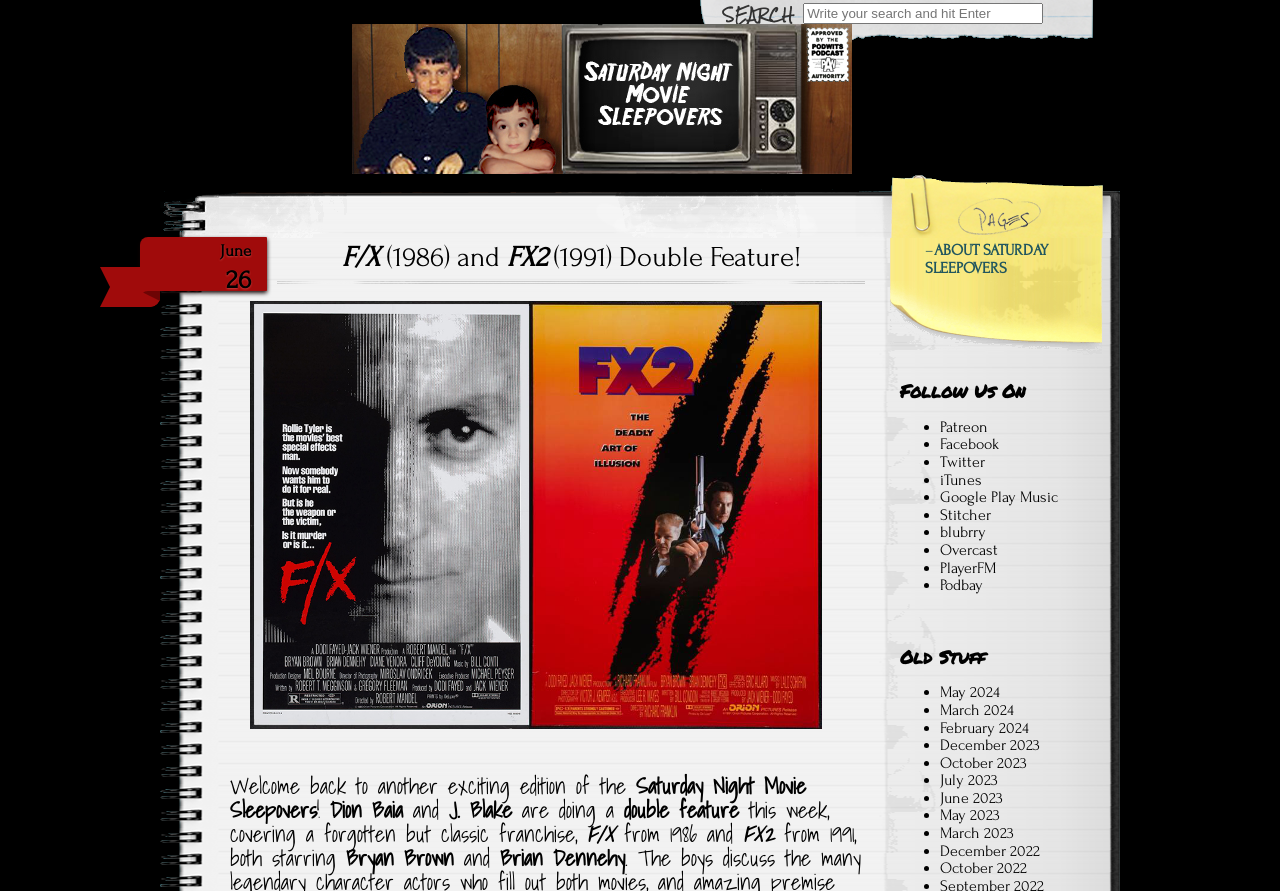Determine the bounding box coordinates of the area to click in order to meet this instruction: "Follow on Patreon".

[0.734, 0.469, 0.772, 0.489]